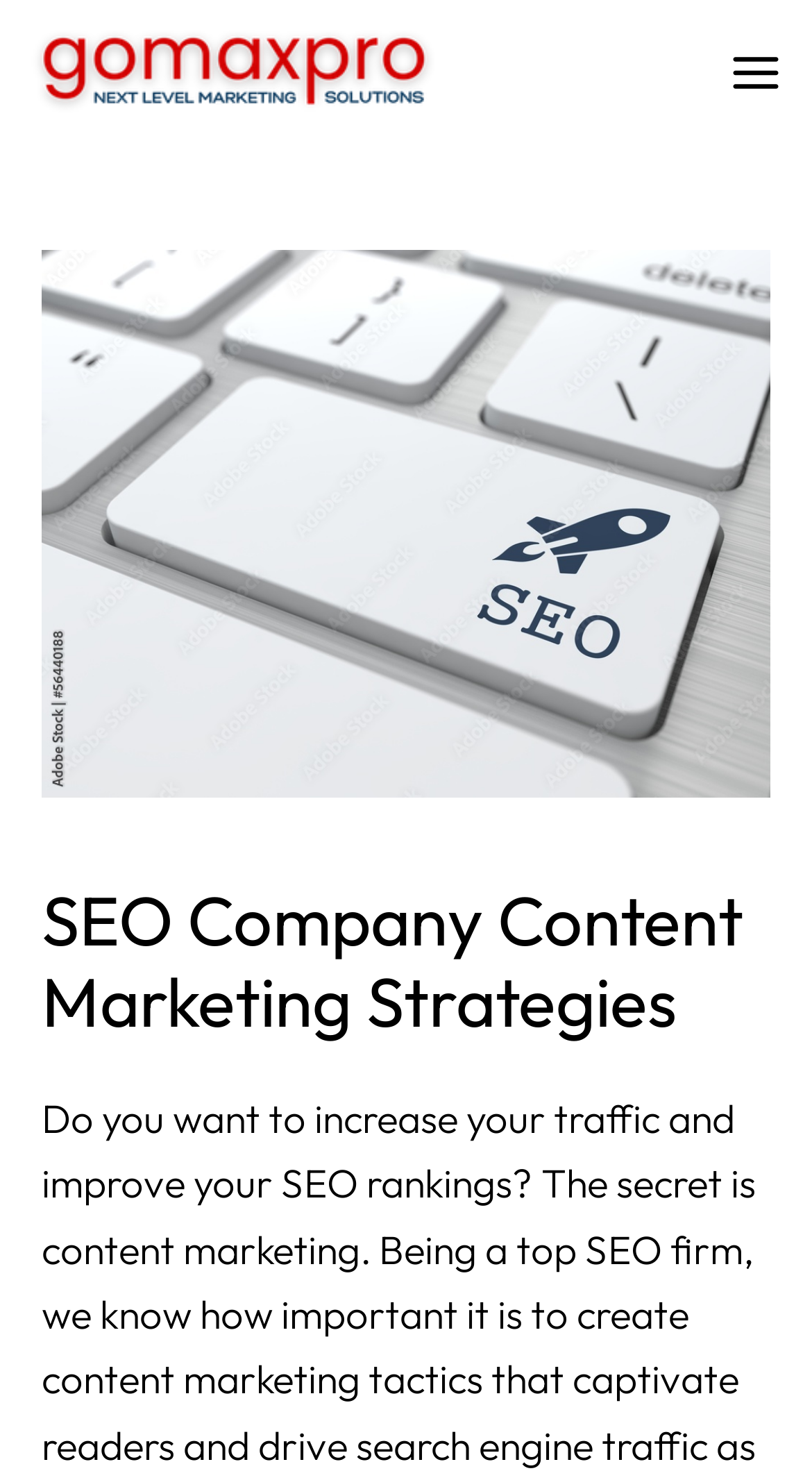Answer the question using only one word or a concise phrase: What is the shape of the figure?

Rectangle